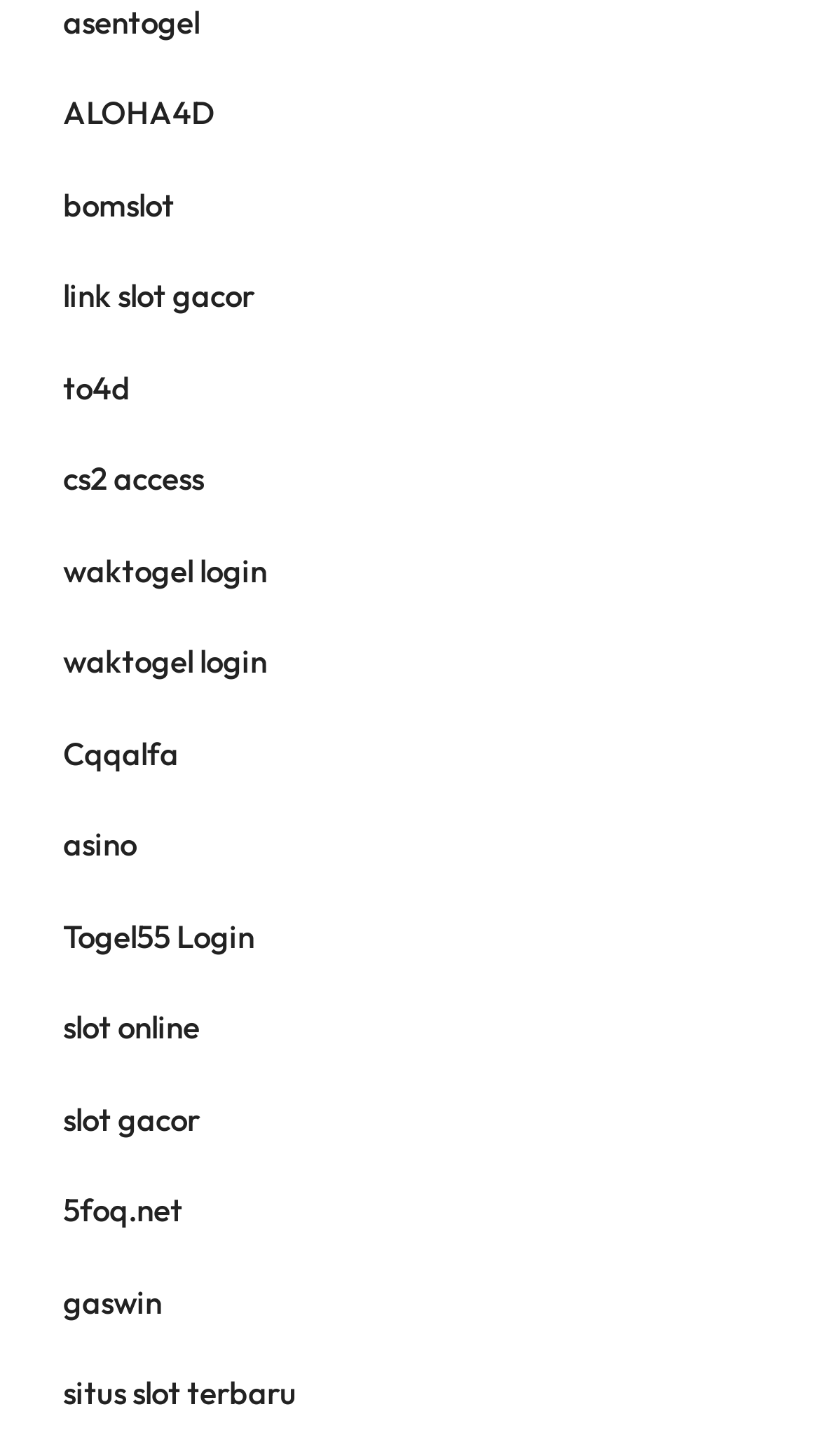Are there any duplicate links on the webpage? From the image, respond with a single word or brief phrase.

Yes